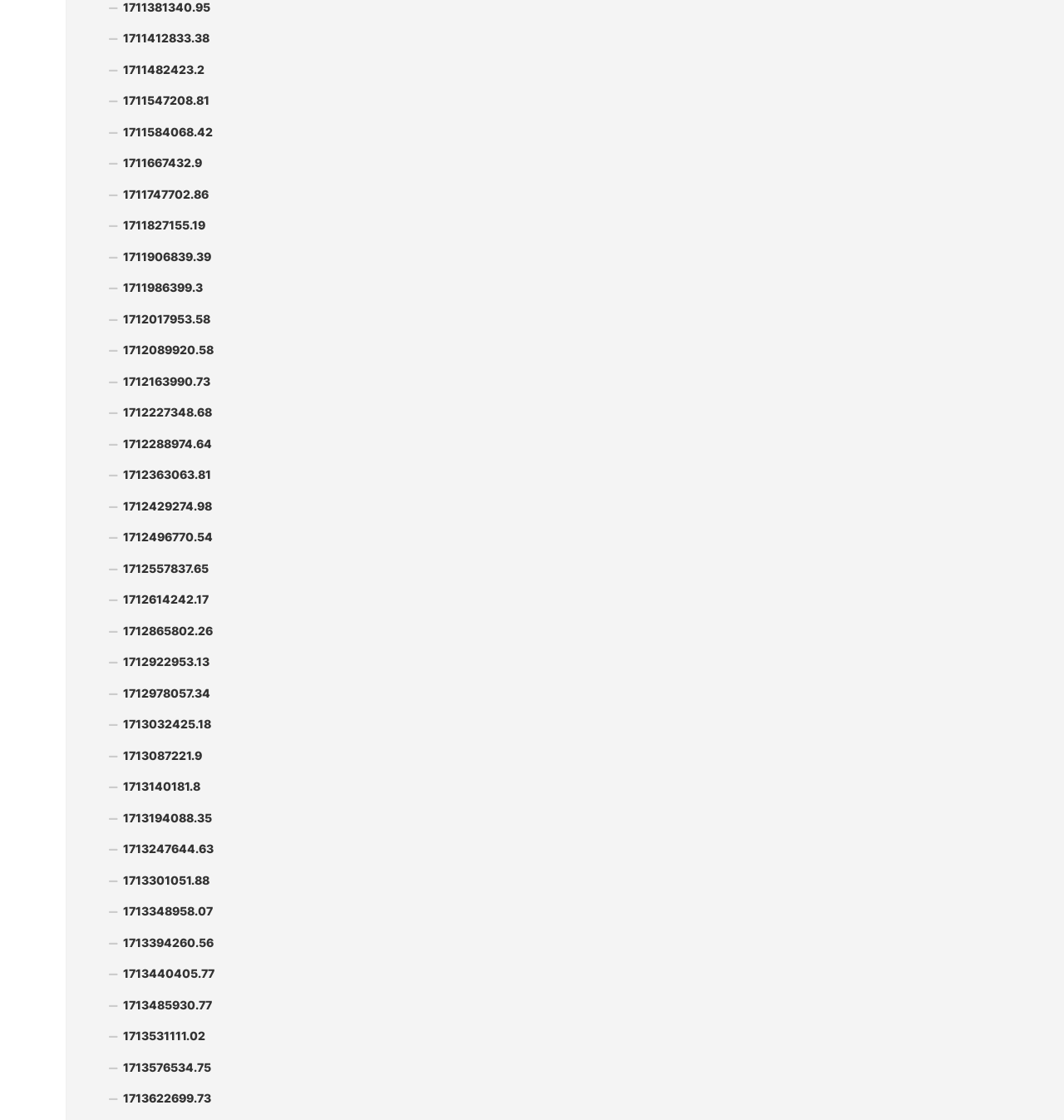Find the bounding box coordinates for the area you need to click to carry out the instruction: "view stock information of 1711584068.42". The coordinates should be four float numbers between 0 and 1, indicated as [left, top, right, bottom].

[0.102, 0.105, 0.961, 0.132]